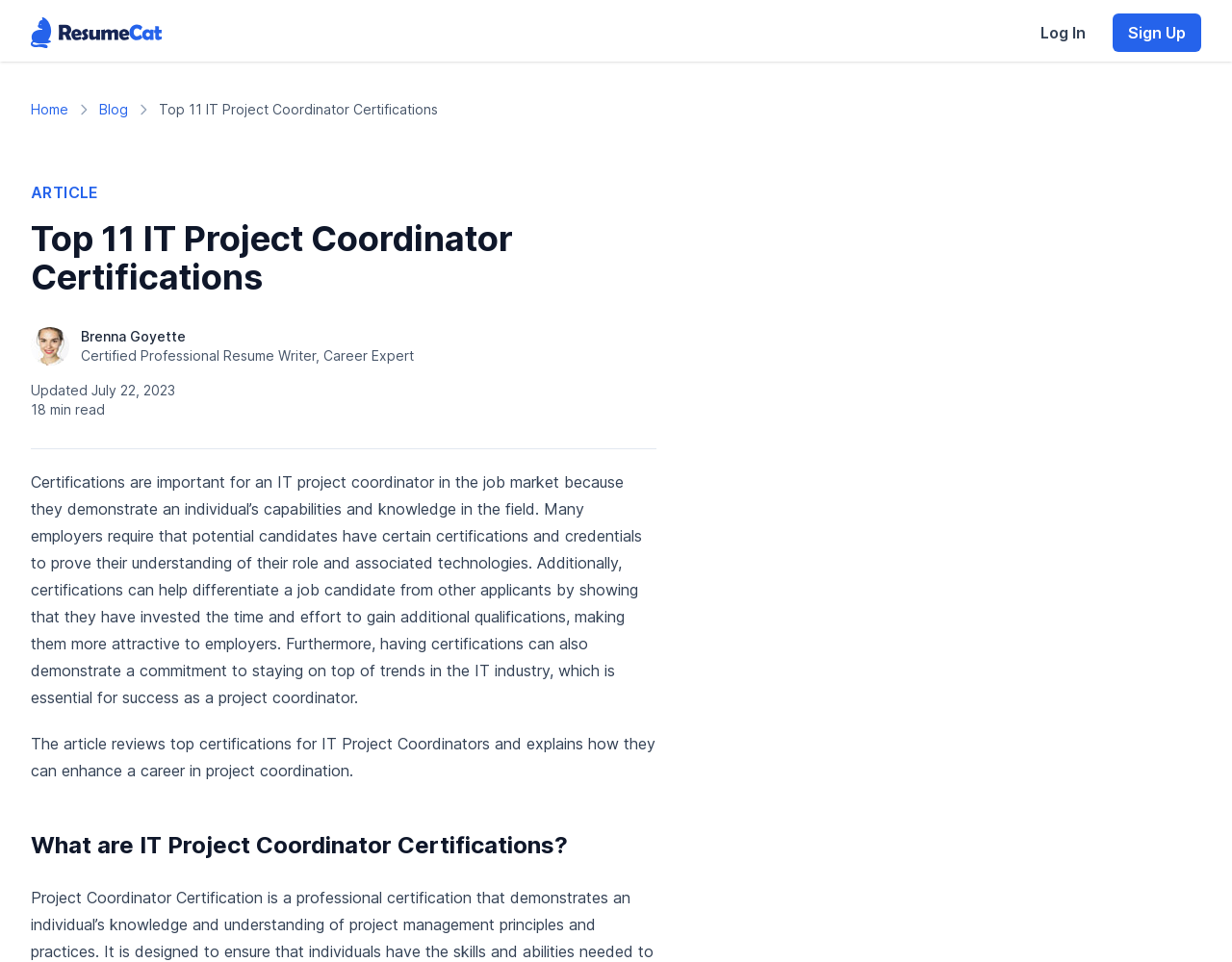Give an extensive and precise description of the webpage.

This webpage is about IT project coordinator certifications, with a focus on the top certifications and their benefits. At the top left corner, there is a ResumeCat logo, which is an image linked to the website's homepage. On the top right corner, there are two links, "Log In" and "Sign Up", for users to access their accounts or create new ones.

Below the logo, there is a navigation bar with breadcrumbs, showing the website's hierarchy. The current page is "Top 11 IT Project Coordinator Certifications", which is also the title of the article. The author's name, Brenna Goyette, is displayed with a photo and a brief description of her credentials as a Certified Professional Resume Writer and Career Expert.

The article is divided into sections, with headings and paragraphs of text. The first section explains the importance of certifications for IT project coordinators, highlighting their role in demonstrating capabilities and knowledge, differentiating job candidates, and showing a commitment to staying up-to-date with industry trends. The text is followed by a brief summary of the article's content.

Further down the page, there is a heading "What are IT Project Coordinator Certifications?" which likely introduces the main topic of the article, reviewing the top certifications for IT project coordinators and explaining how they can enhance a career in project coordination.